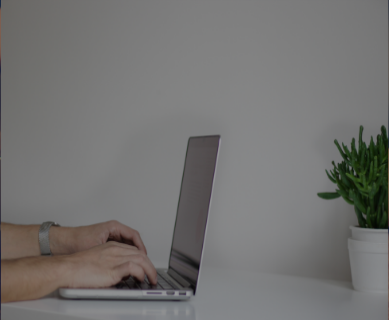Carefully examine the image and provide an in-depth answer to the question: What is the purpose of the potted plant?

The potted plant is mentioned as introducing a touch of greenery to the environment, which contrasts with the neutral backdrop of the desk, adding a hint of life to the workspace.